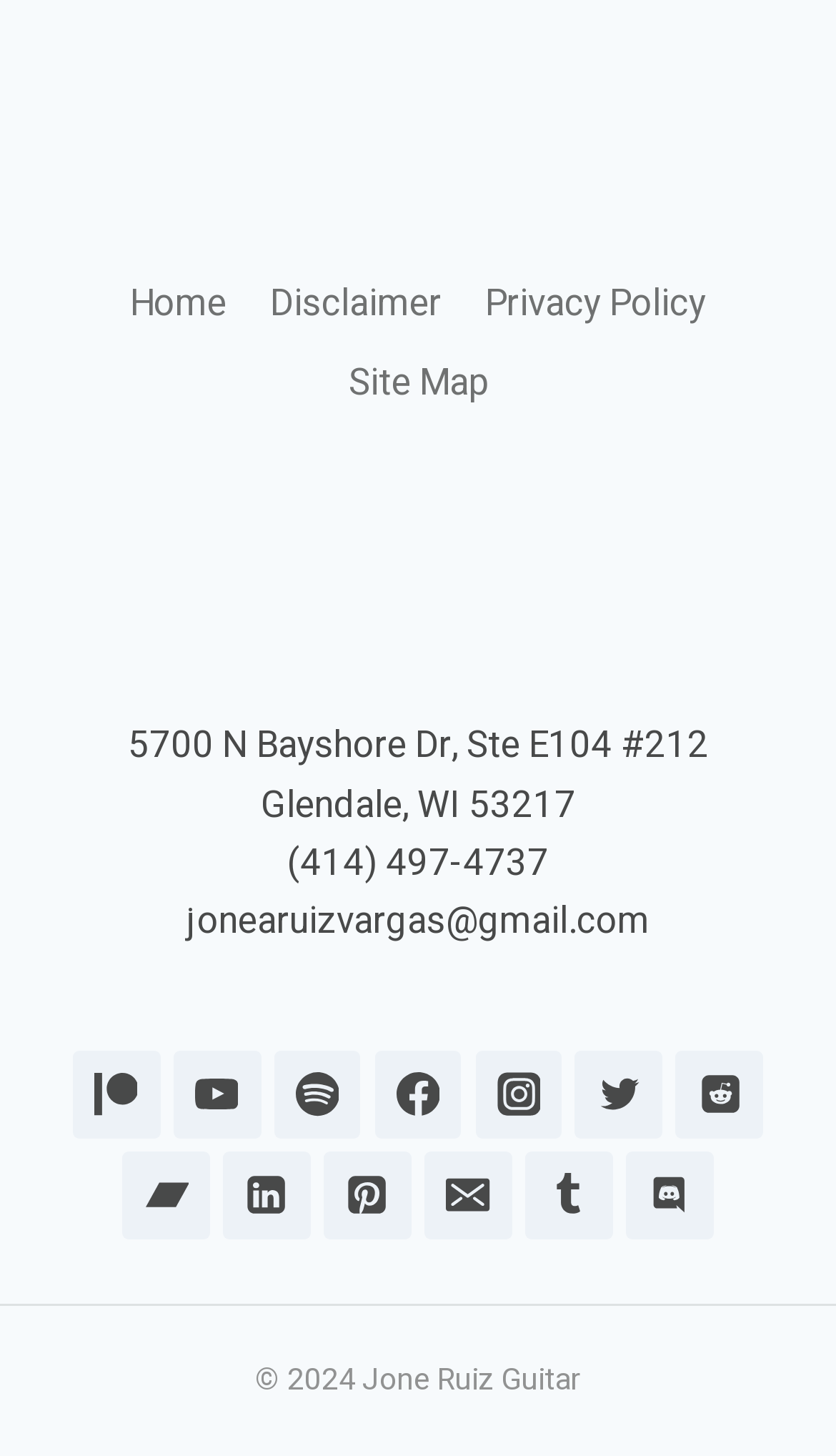Provide a short, one-word or phrase answer to the question below:
What is the copyright year of Jone Ruiz Guitar?

2024